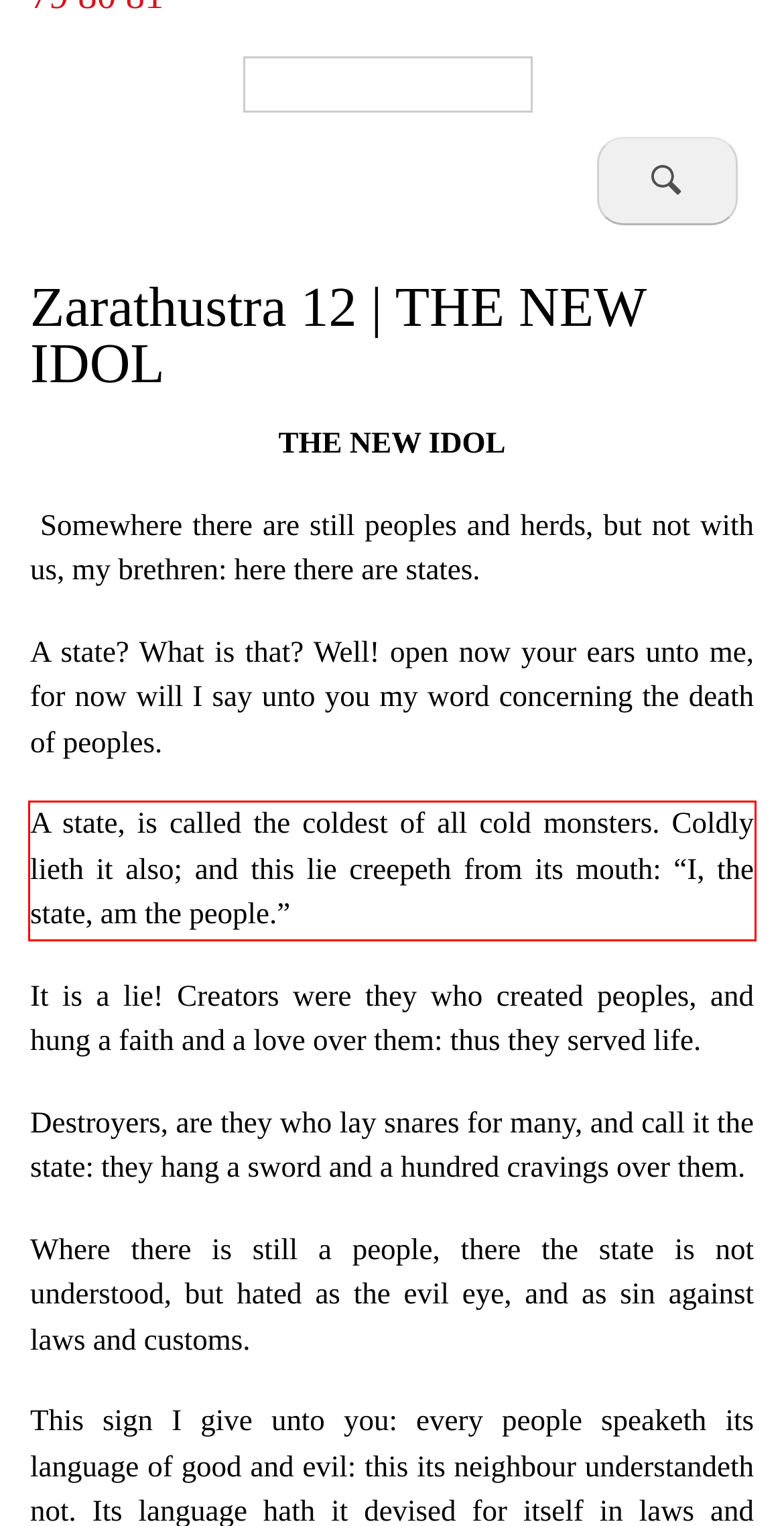Analyze the red bounding box in the provided webpage screenshot and generate the text content contained within.

A state, is called the coldest of all cold monsters. Coldly lieth it also; and this lie creepeth from its mouth: “I, the state, am the people.”